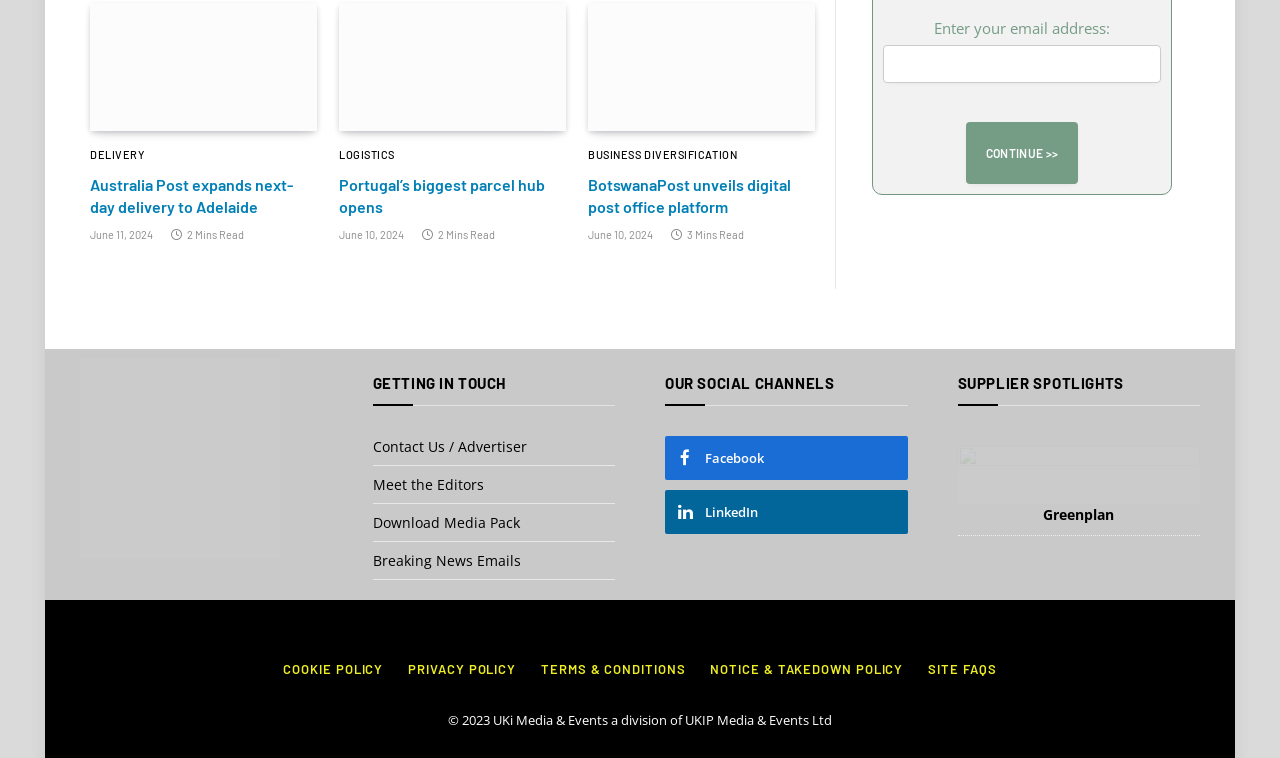Please identify the bounding box coordinates of the region to click in order to complete the task: "Check news about Portugal’s biggest parcel hub". The coordinates must be four float numbers between 0 and 1, specified as [left, top, right, bottom].

[0.265, 0.23, 0.442, 0.287]